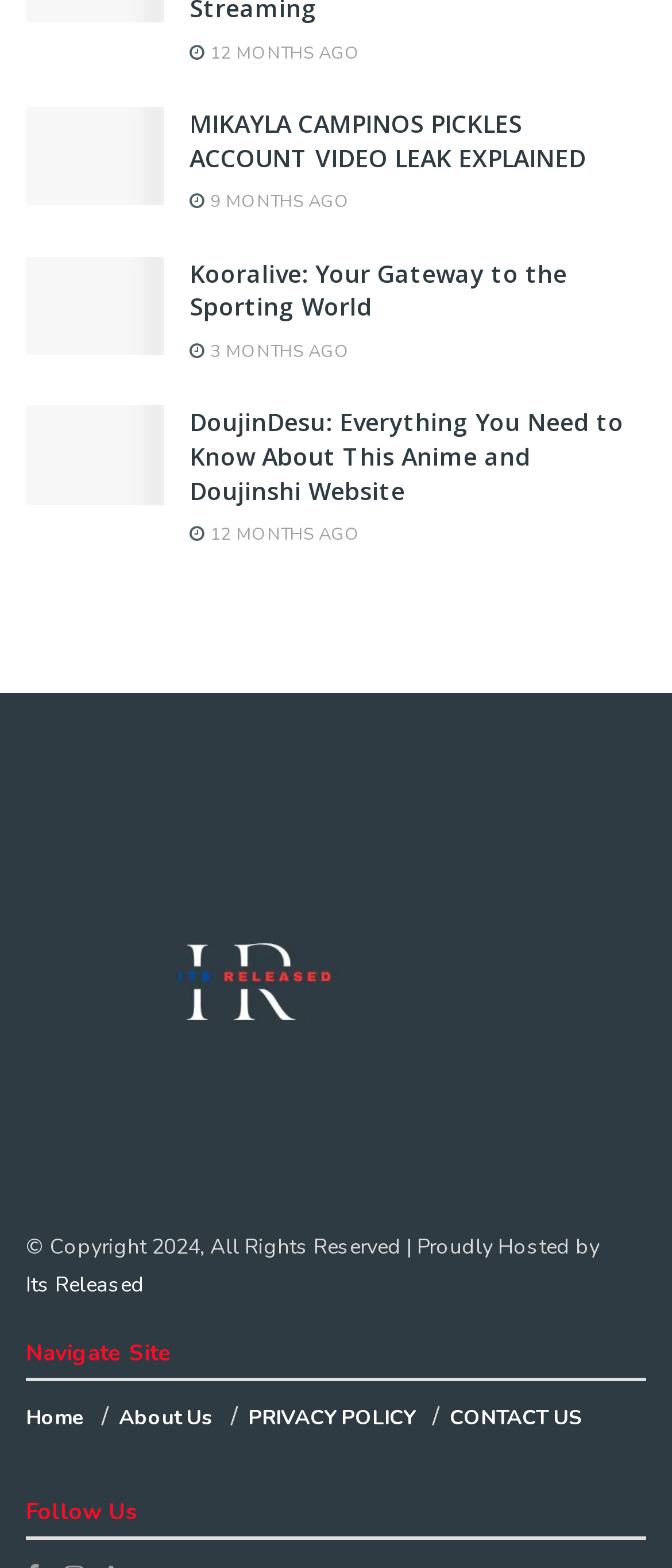How many months ago was the second article posted?
Relying on the image, give a concise answer in one word or a brief phrase.

9 MONTHS AGO